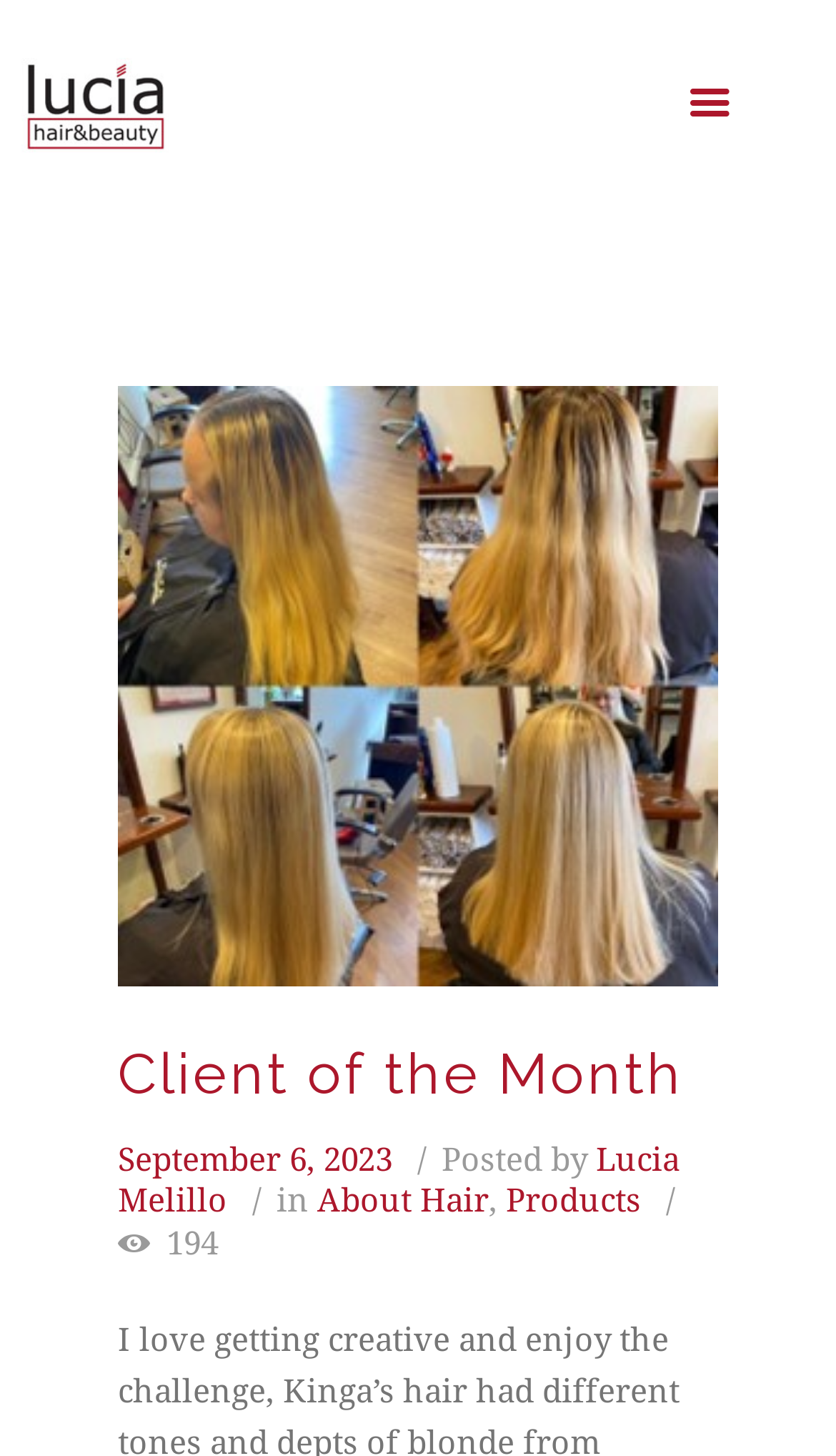Who posted the client of the month?
Based on the image, respond with a single word or phrase.

Lucia Melillo